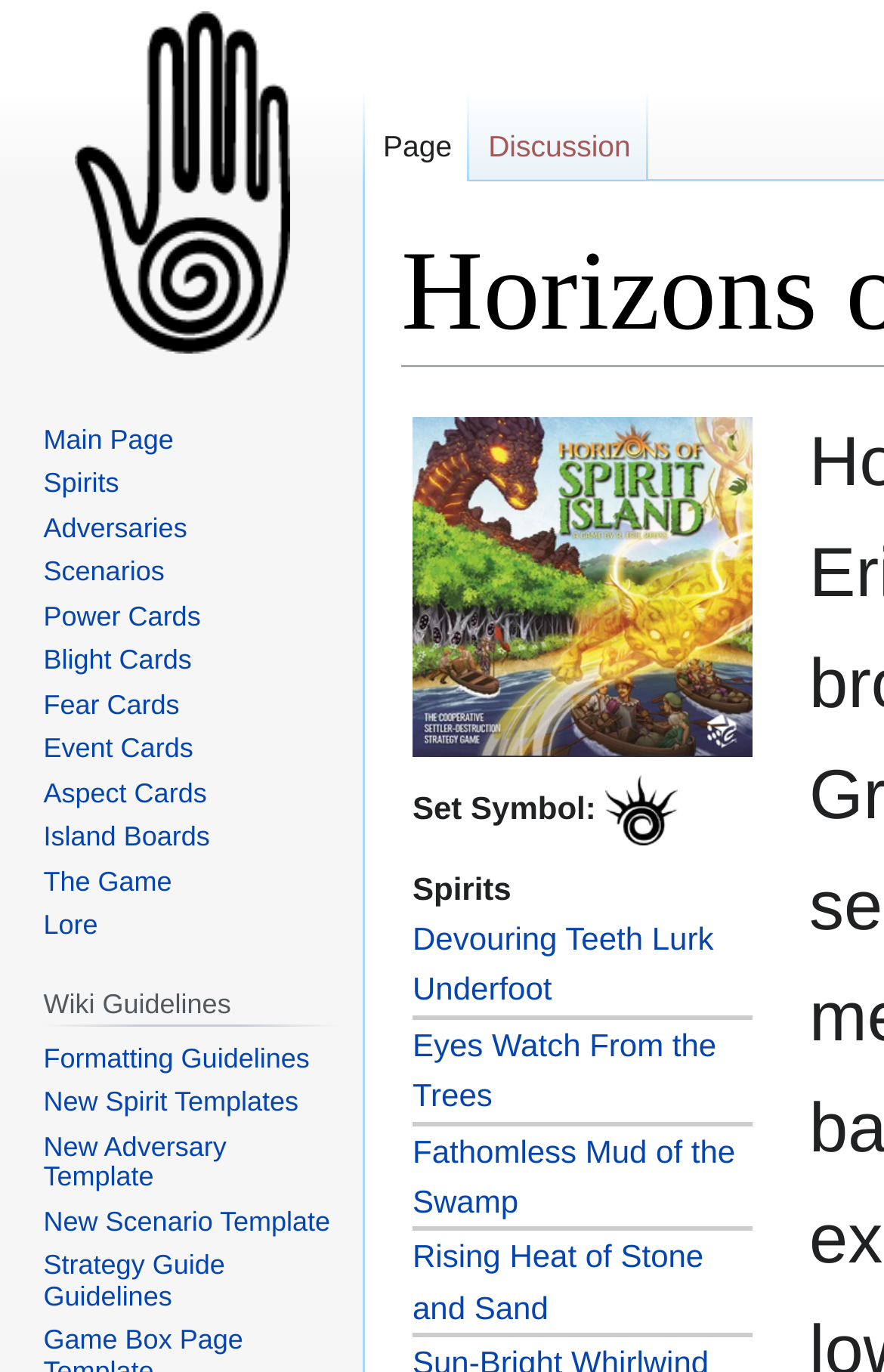Find the bounding box coordinates corresponding to the UI element with the description: "Adversaries". The coordinates should be formatted as [left, top, right, bottom], with values as floats between 0 and 1.

[0.049, 0.373, 0.212, 0.396]